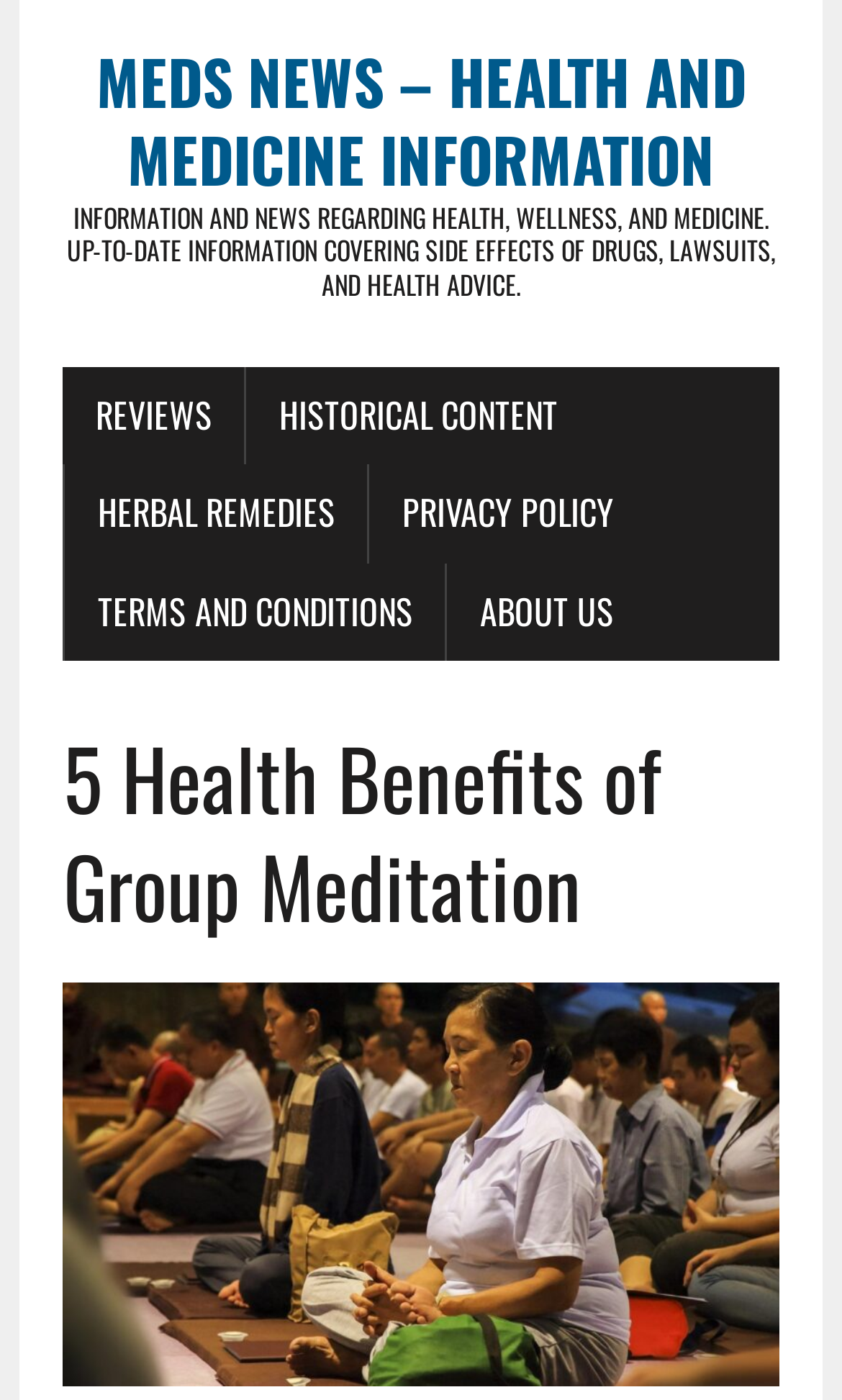Identify and generate the primary title of the webpage.

5 Health Benefits of Group Meditation